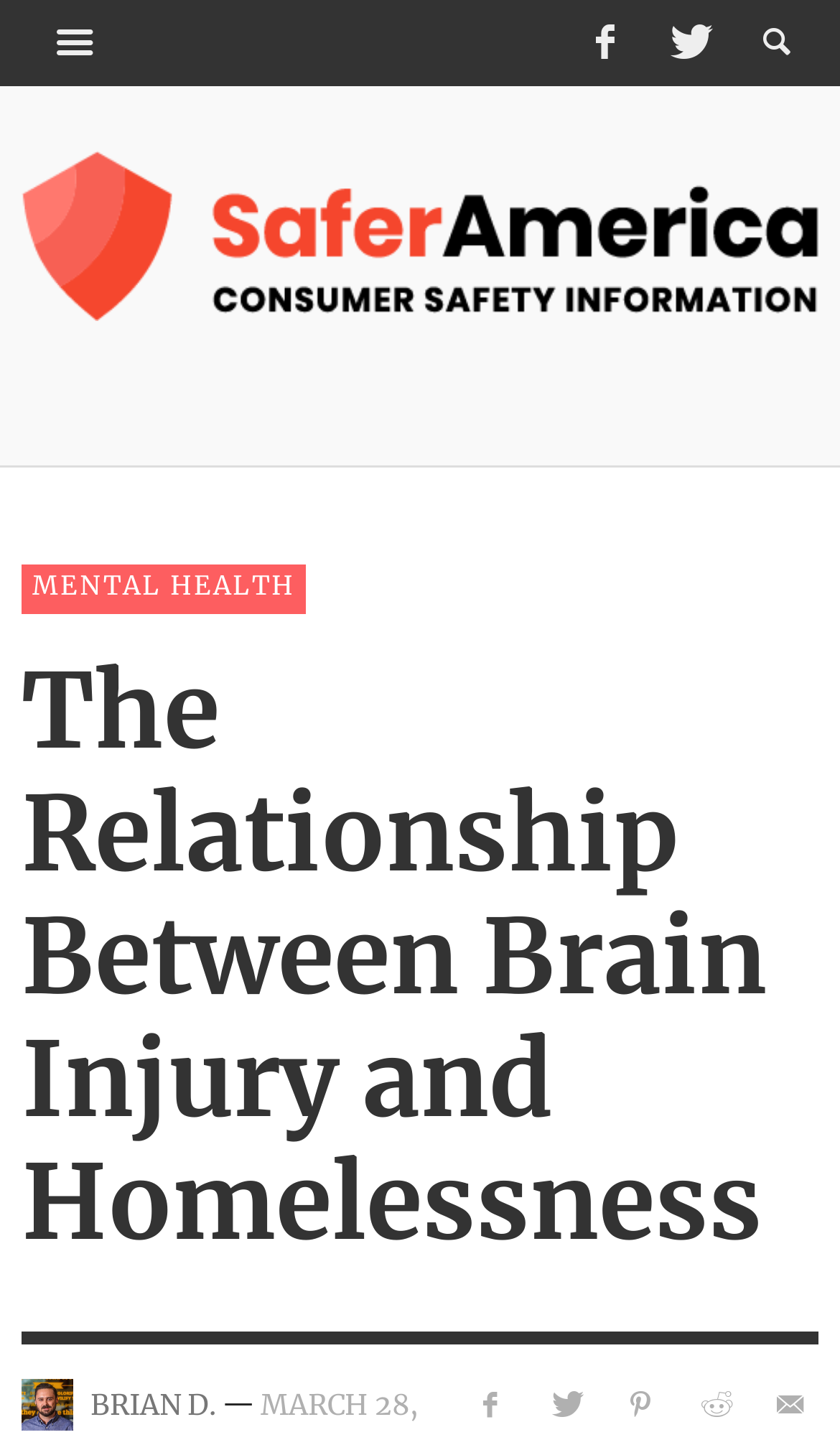What is the topic of the webpage?
Using the image as a reference, answer the question in detail.

The topic of the webpage can be inferred from the main heading, which is 'The Relationship Between Brain Injury and Homelessness'. This heading suggests that the webpage is discussing the connection between brain injuries and homelessness.